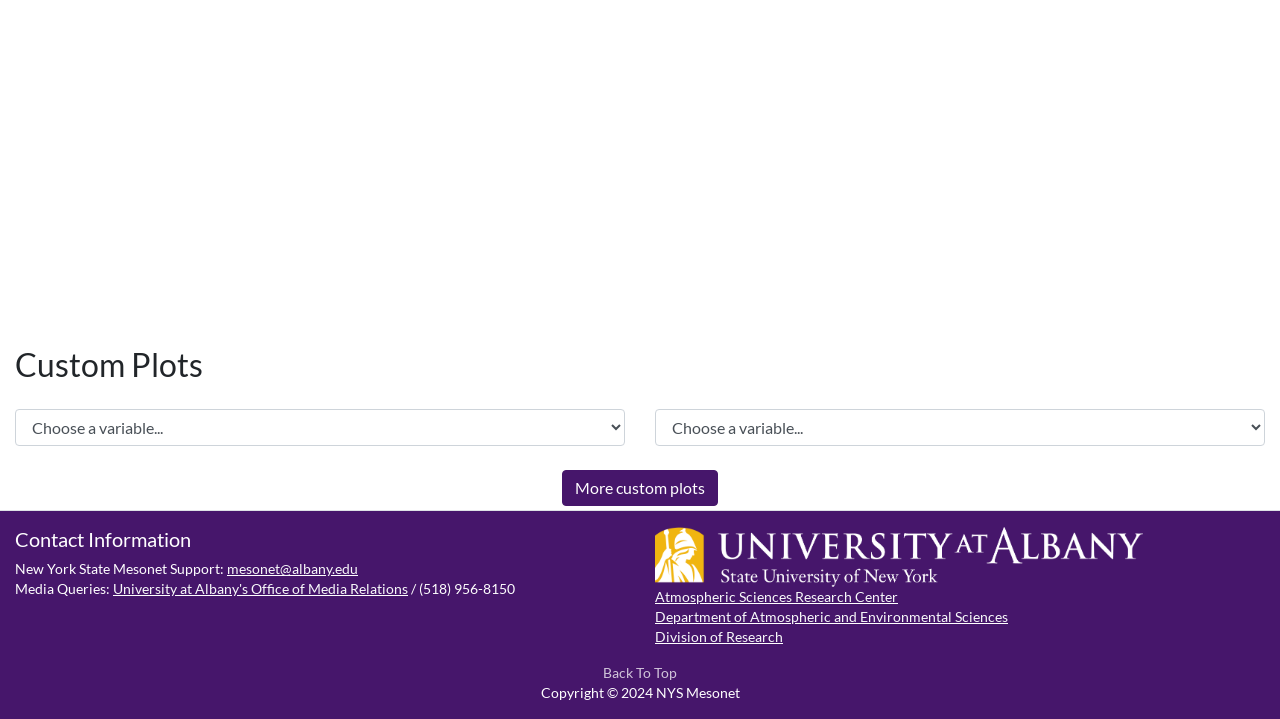What is the title of the first section?
Please use the image to provide an in-depth answer to the question.

The first section title can be determined by looking at the heading element with the text 'Custom Plots' at the top of the webpage.